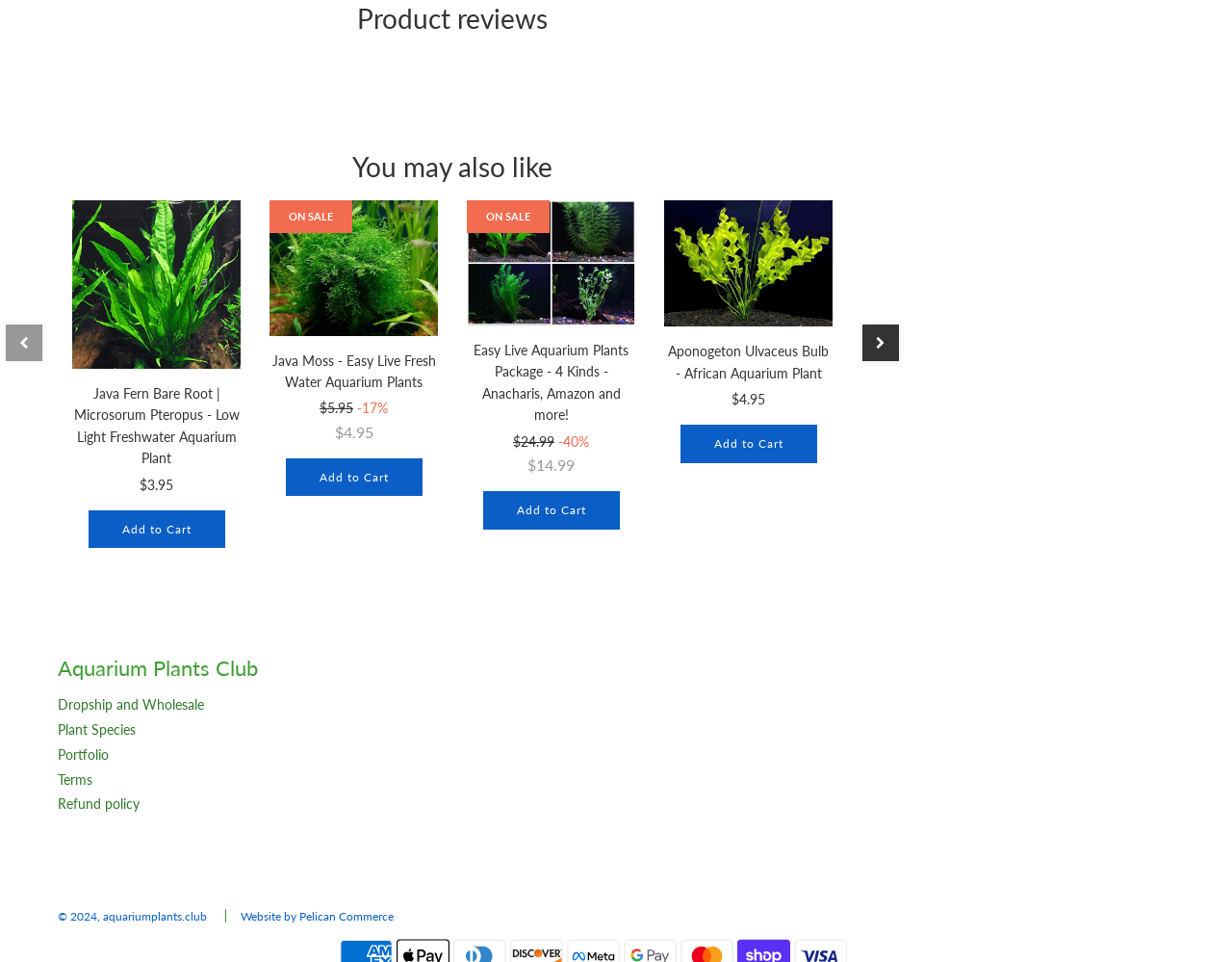What is the purpose of the 'Add to Cart' buttons?
Carefully analyze the image and provide a thorough answer to the question.

The 'Add to Cart' buttons are located next to each product, and their purpose is to allow users to add the corresponding product to their shopping cart. This can be inferred by the text on the button and its location next to the product information.